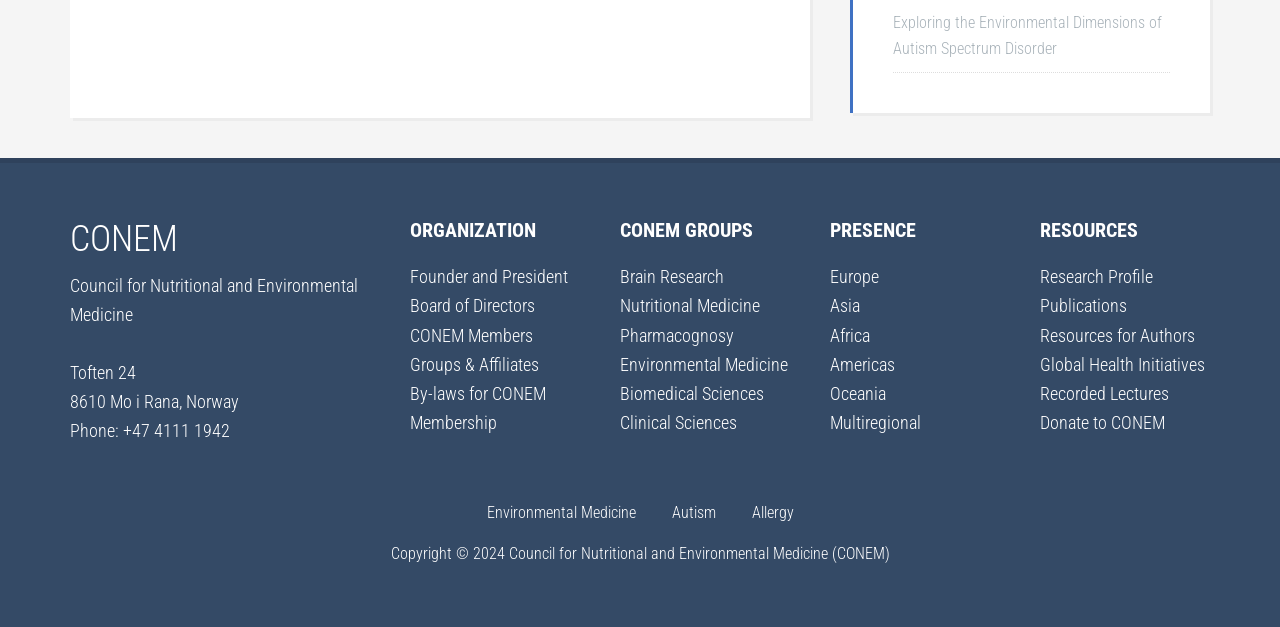Identify the bounding box coordinates necessary to click and complete the given instruction: "Click on the link to explore the environmental dimensions of autism spectrum disorder".

[0.698, 0.021, 0.908, 0.093]